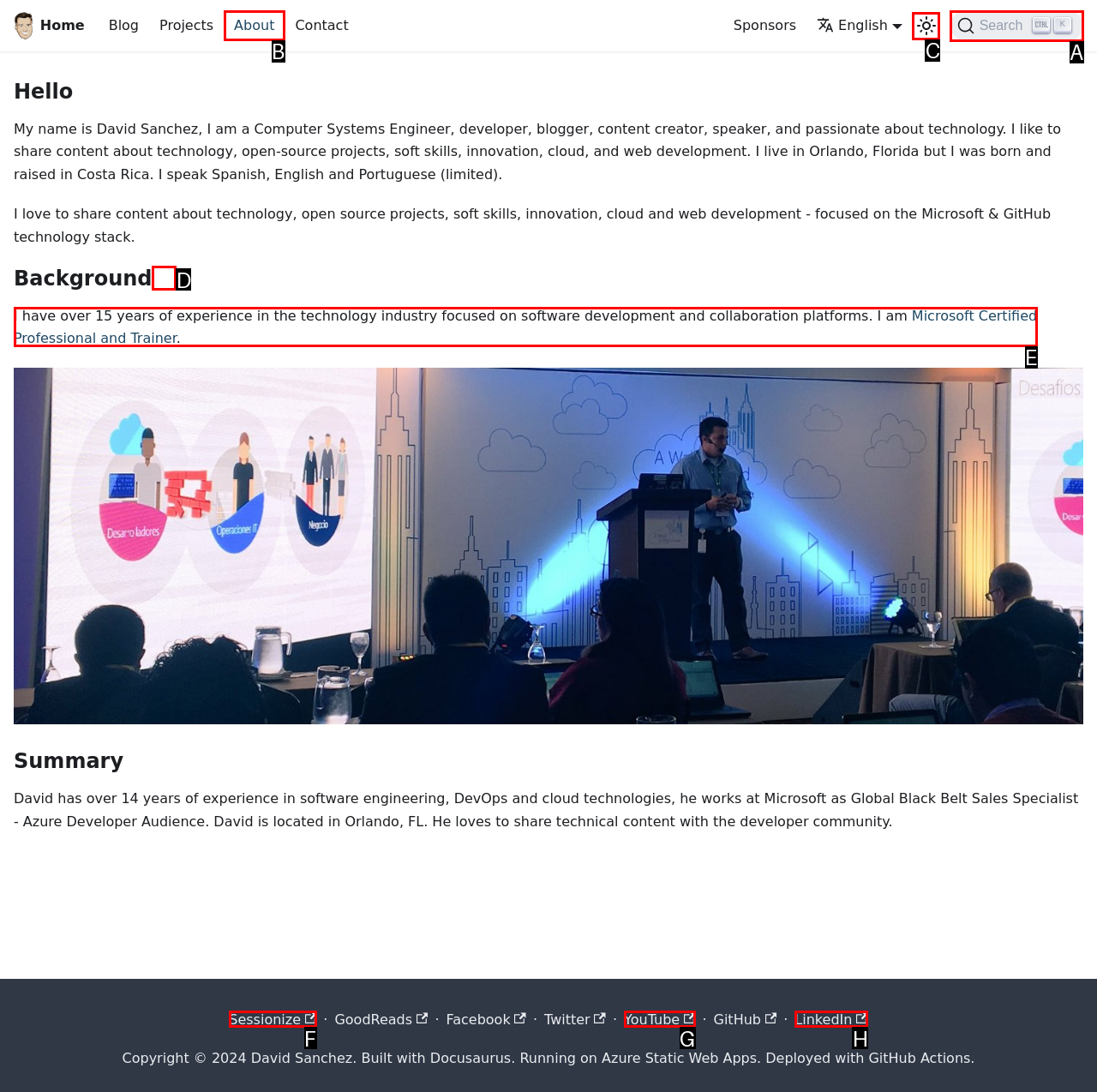Determine which UI element matches this description: Microsoft Certified Professional and Trainer
Reply with the appropriate option's letter.

E